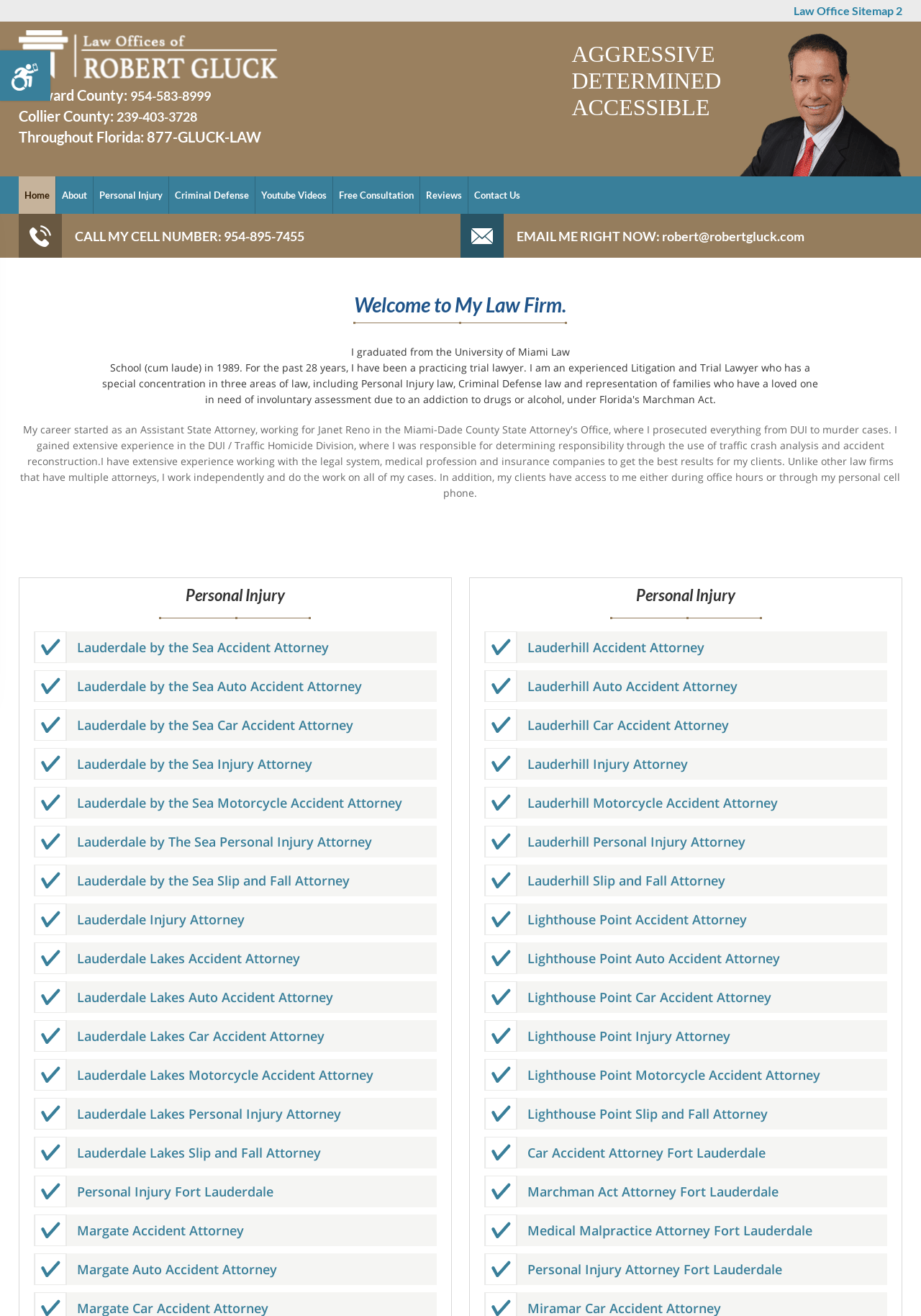Please identify the bounding box coordinates of the area that needs to be clicked to fulfill the following instruction: "View the Hanova's Philosophy & Aims page."

None